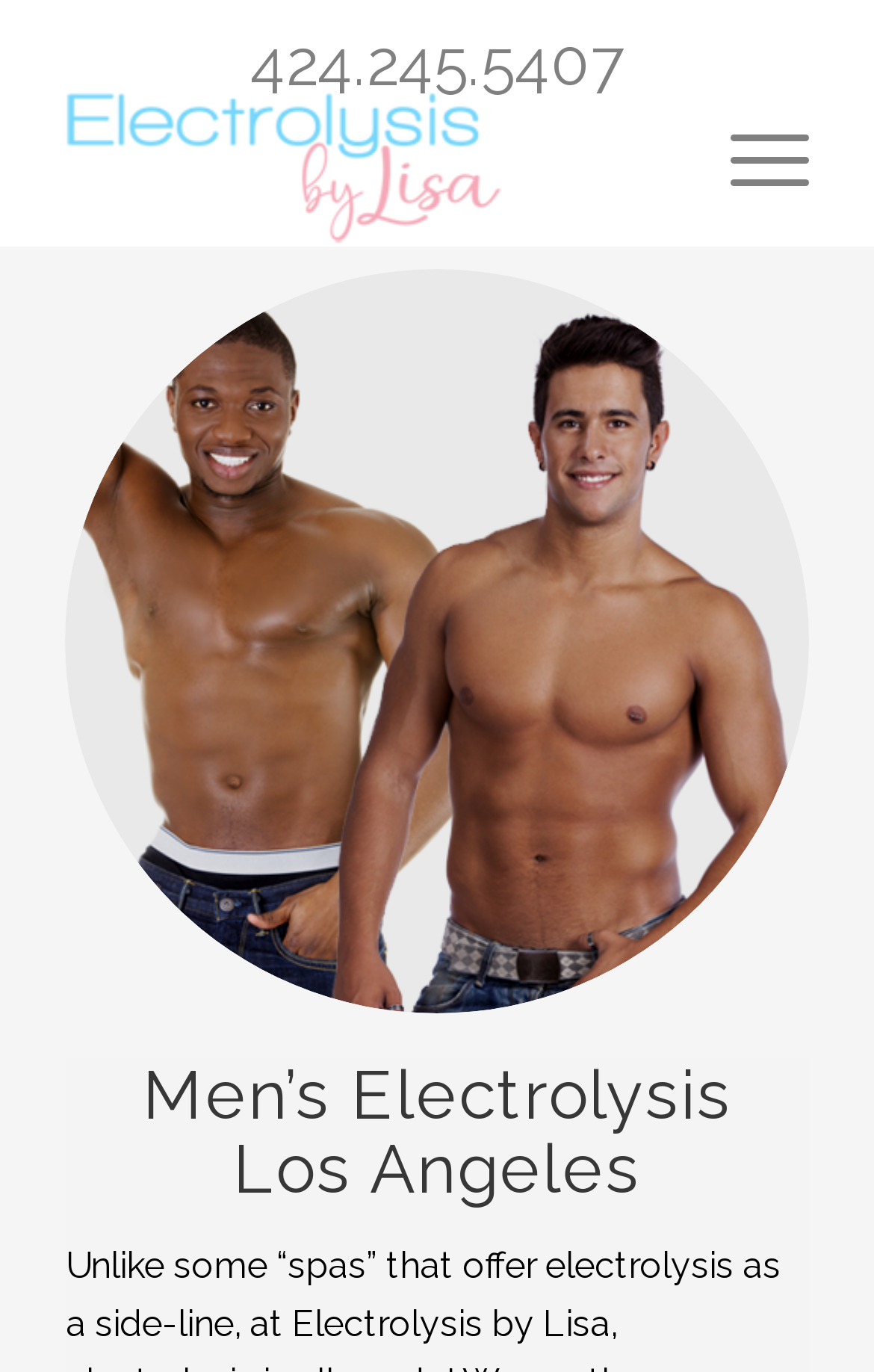From the element description aria-label="ml2-electrolysis-la" title="ml2-electrolysis-la", predict the bounding box coordinates of the UI element. The coordinates must be specified in the format (top-left x, top-left y, bottom-right x, bottom-right y) and should be within the 0 to 1 range.

[0.075, 0.049, 0.755, 0.18]